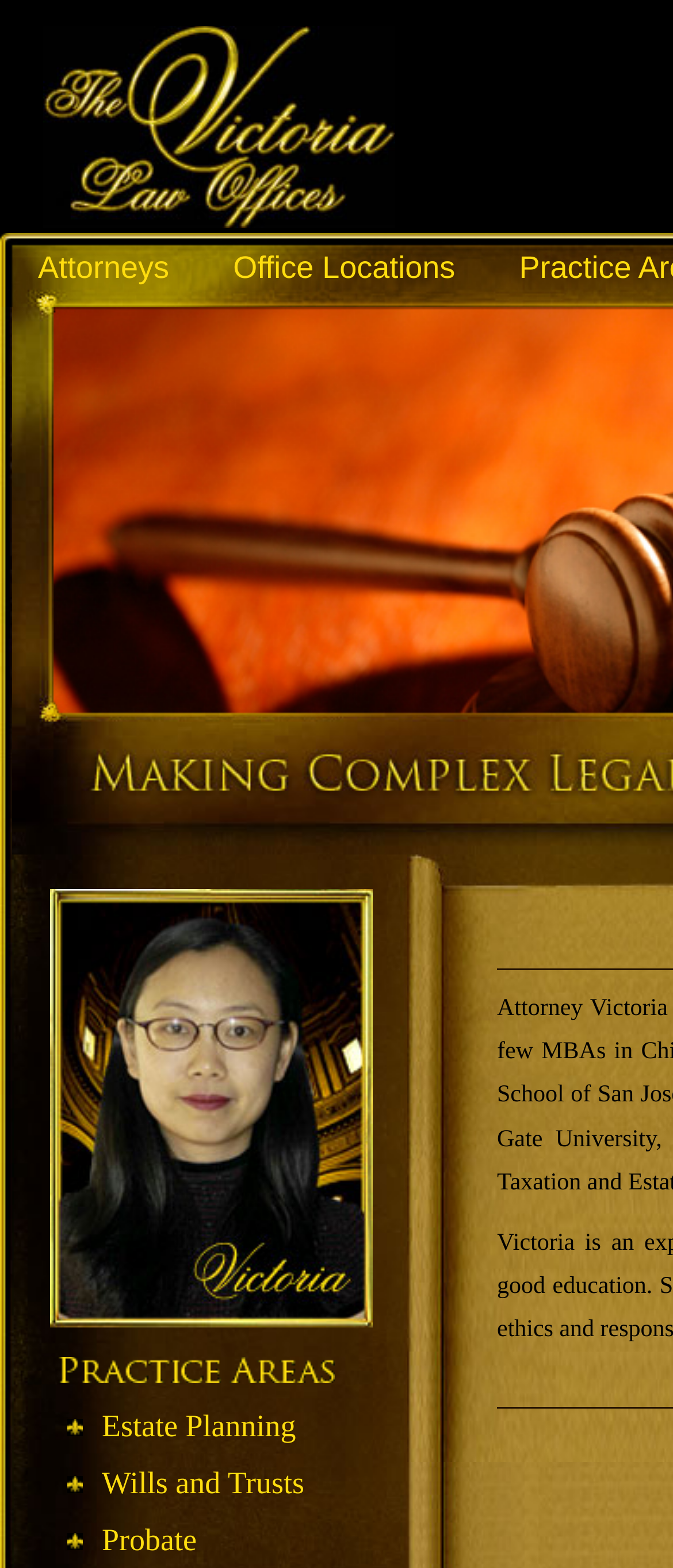Answer this question in one word or a short phrase: What is the second link on the top?

Office Locations